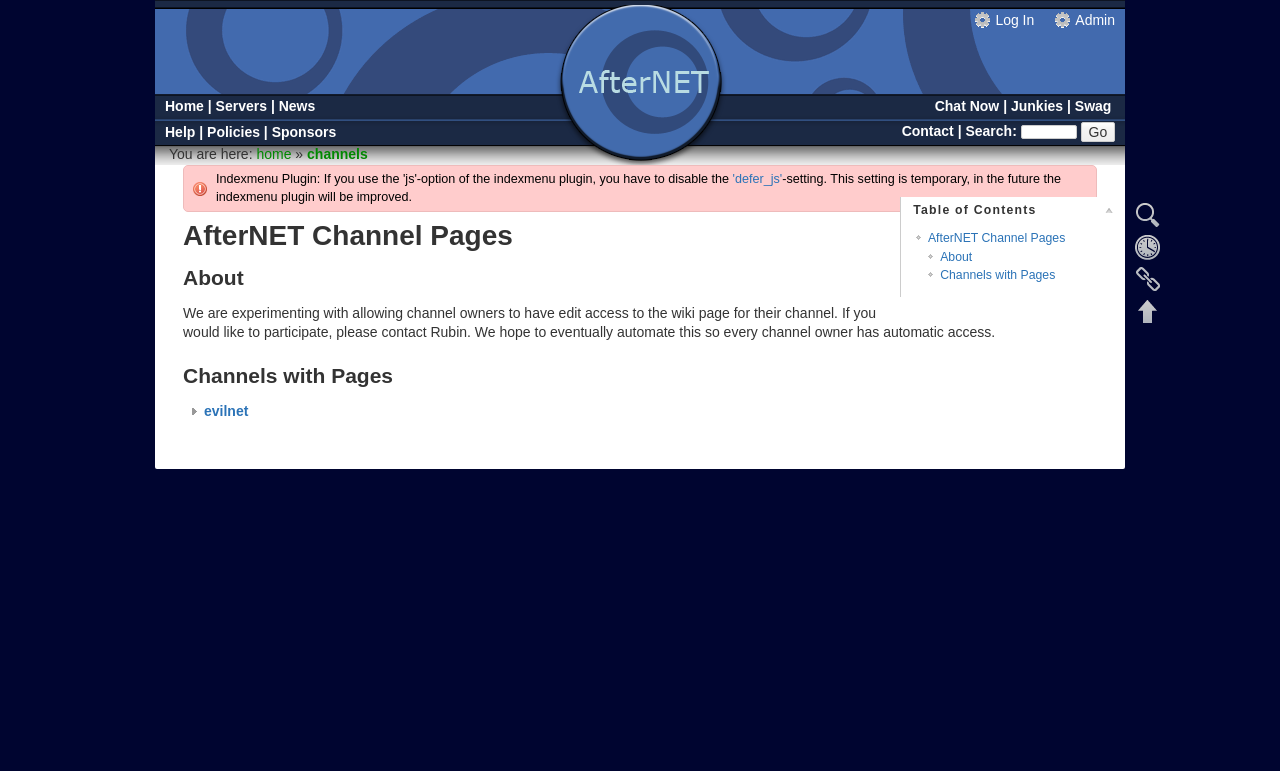Locate the bounding box coordinates of the element I should click to achieve the following instruction: "Go to the 'Home' page".

[0.129, 0.127, 0.159, 0.148]